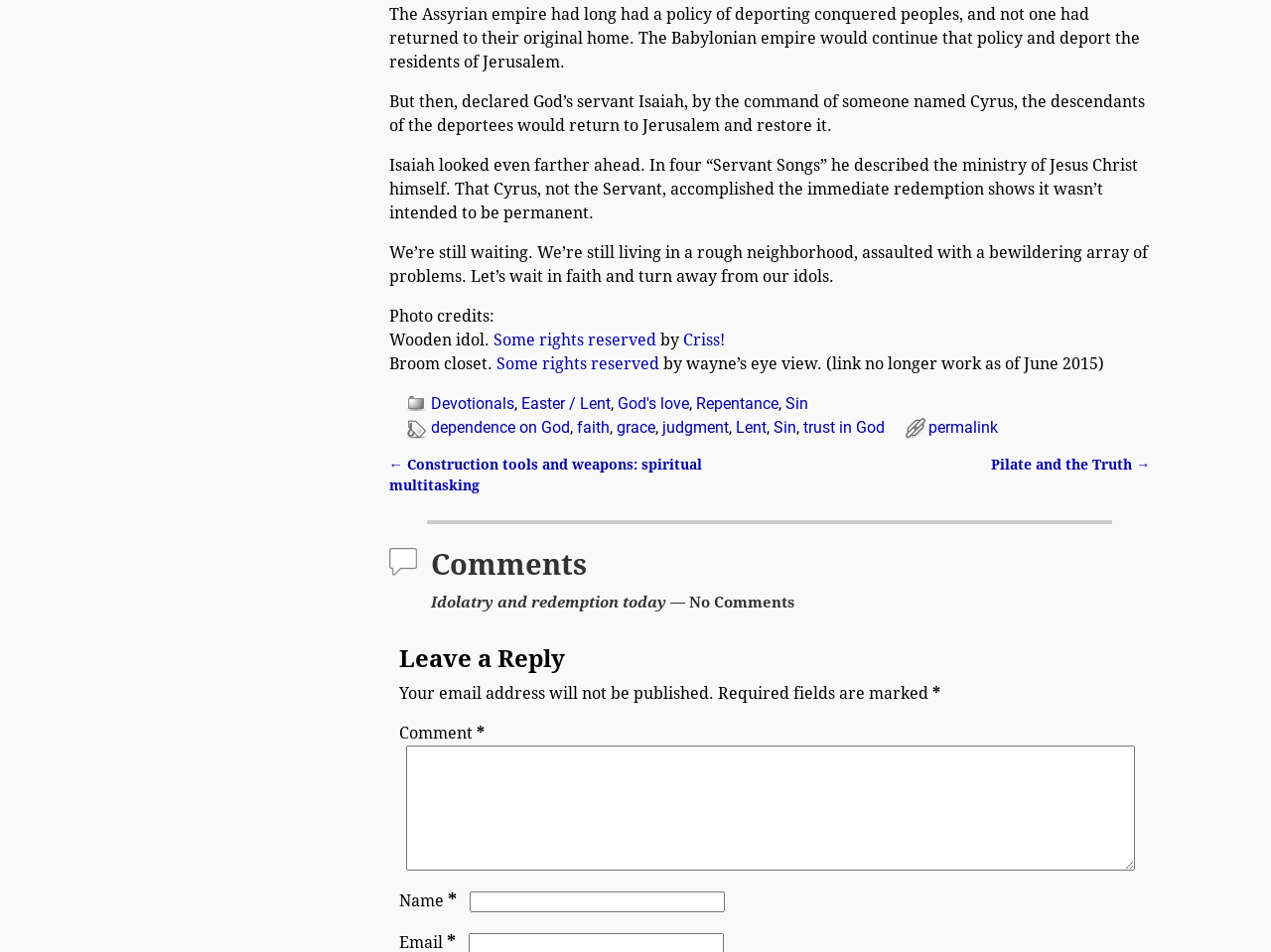Answer the following inquiry with a single word or phrase:
What is the theme of the links in the footer?

Christianity